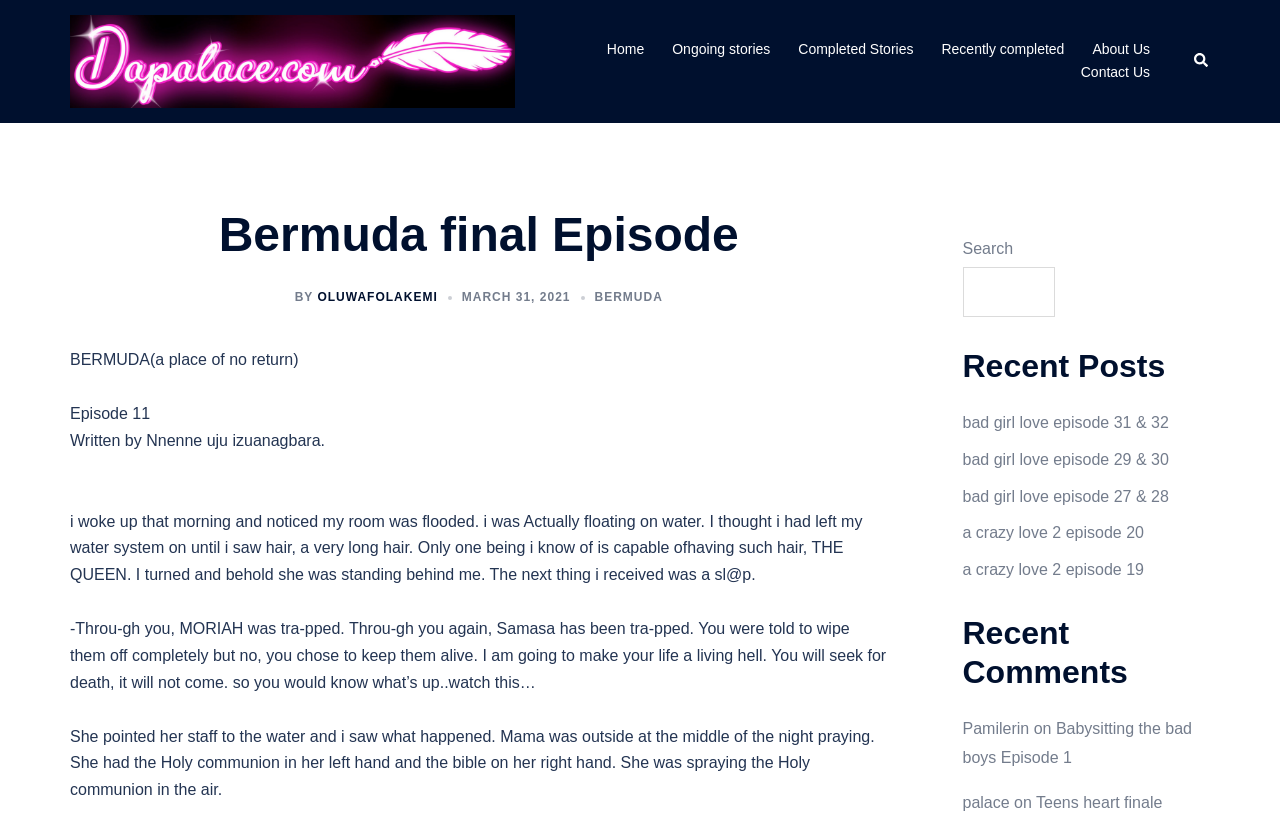Using the provided element description "Teens heart finale", determine the bounding box coordinates of the UI element.

[0.809, 0.963, 0.908, 0.984]